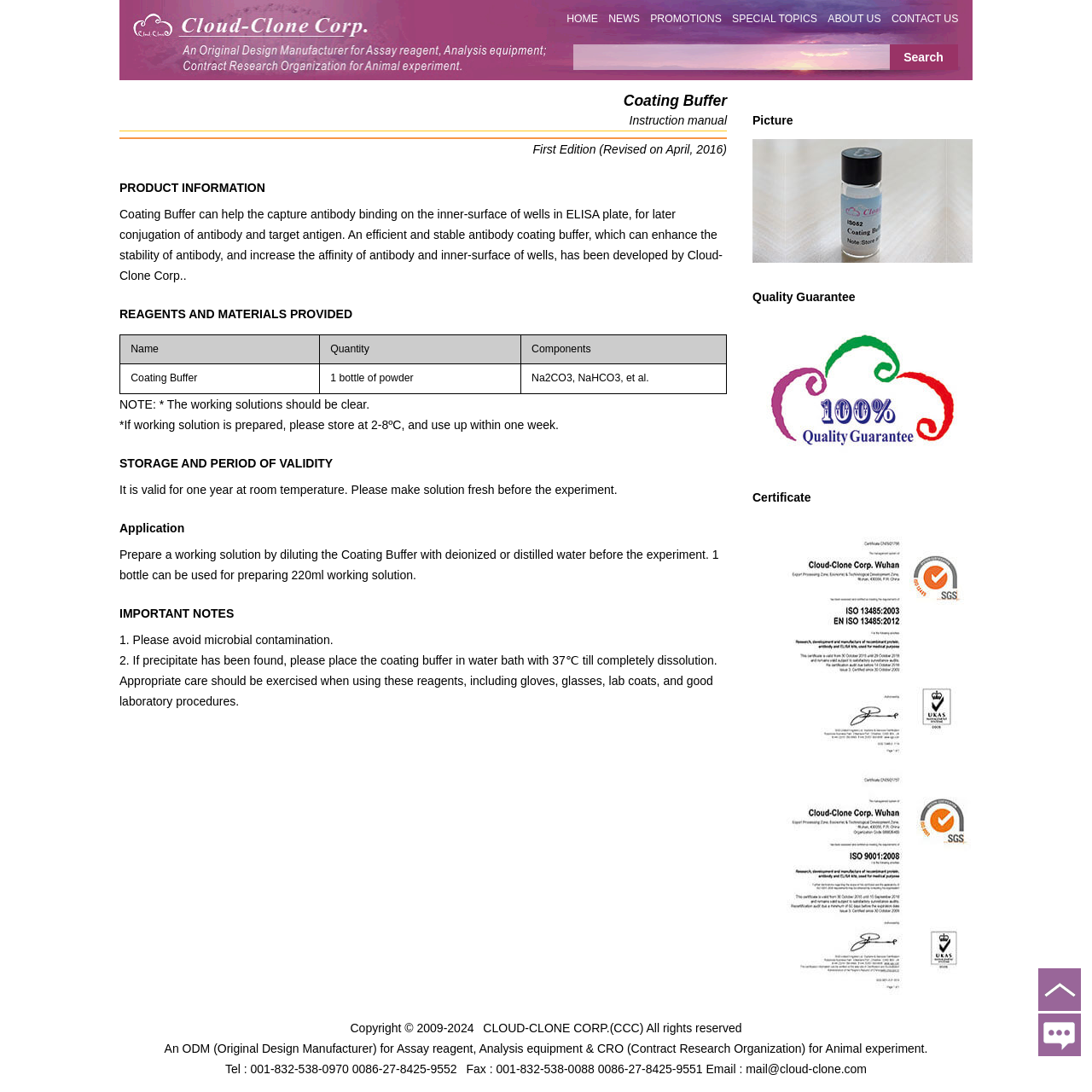Could you locate the bounding box coordinates for the section that should be clicked to accomplish this task: "Click the HOME link".

[0.519, 0.012, 0.548, 0.023]